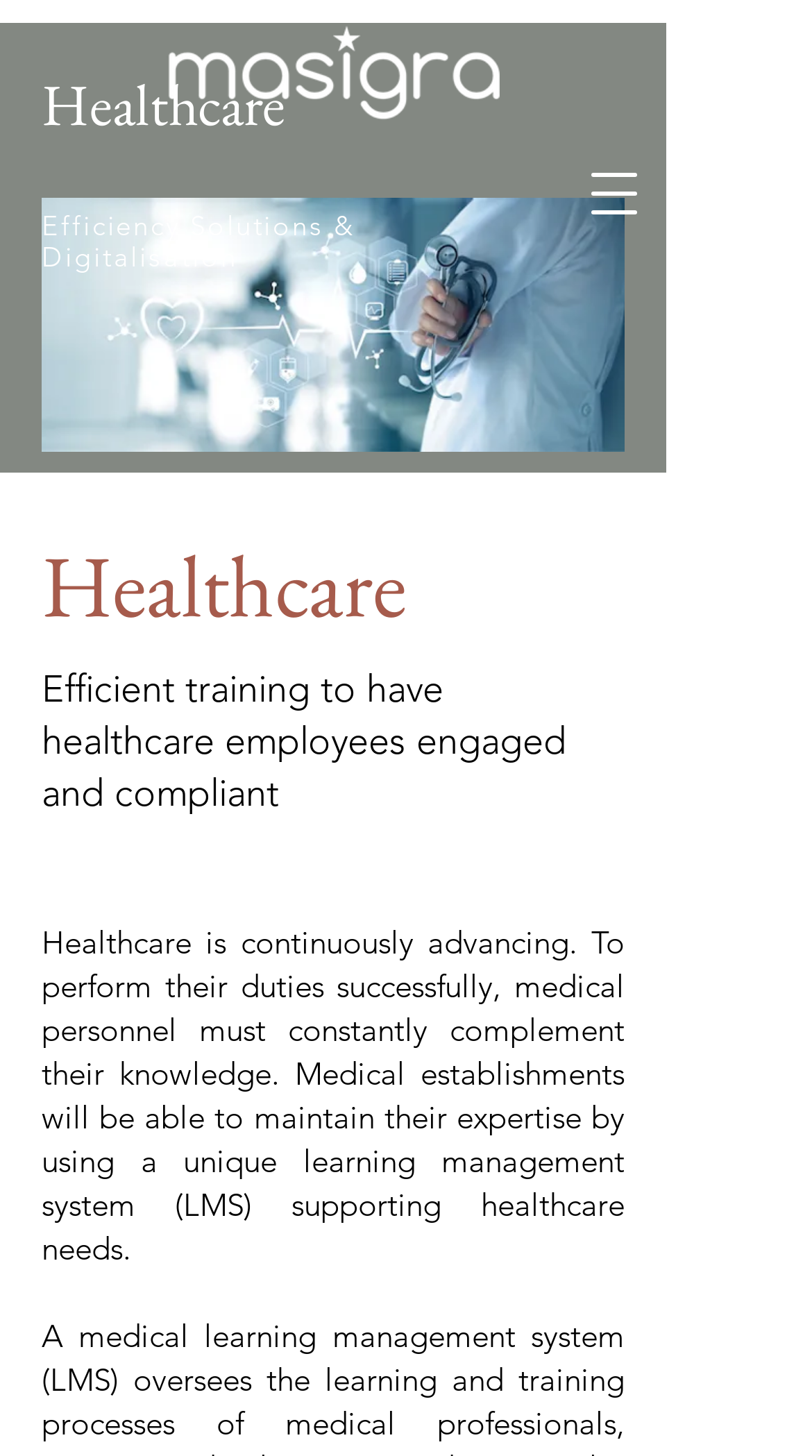Give a succinct answer to this question in a single word or phrase: 
What is the company name on the logo?

Masigra